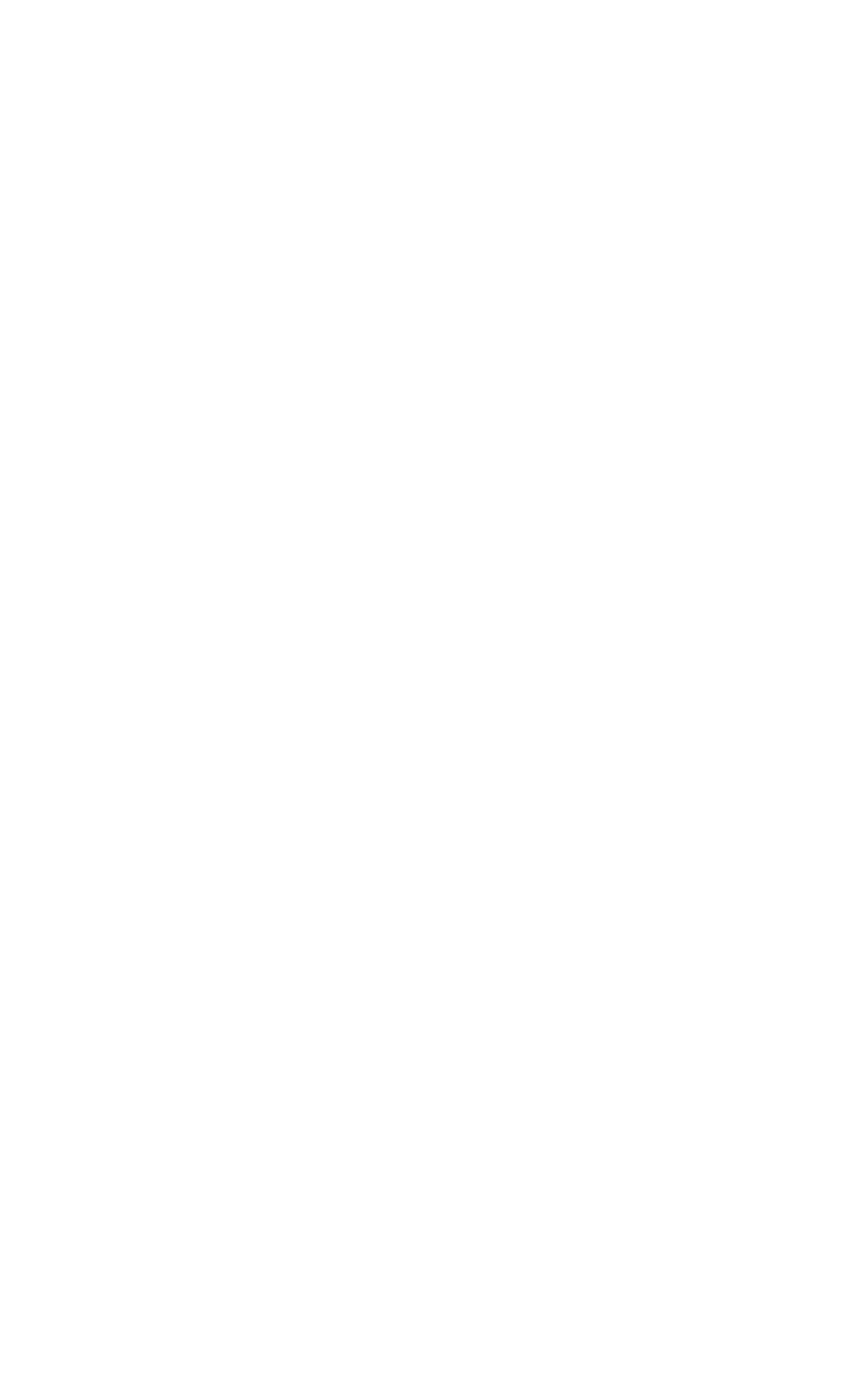Reply to the question below using a single word or brief phrase:
What is the last social media platform listed?

Flipboard